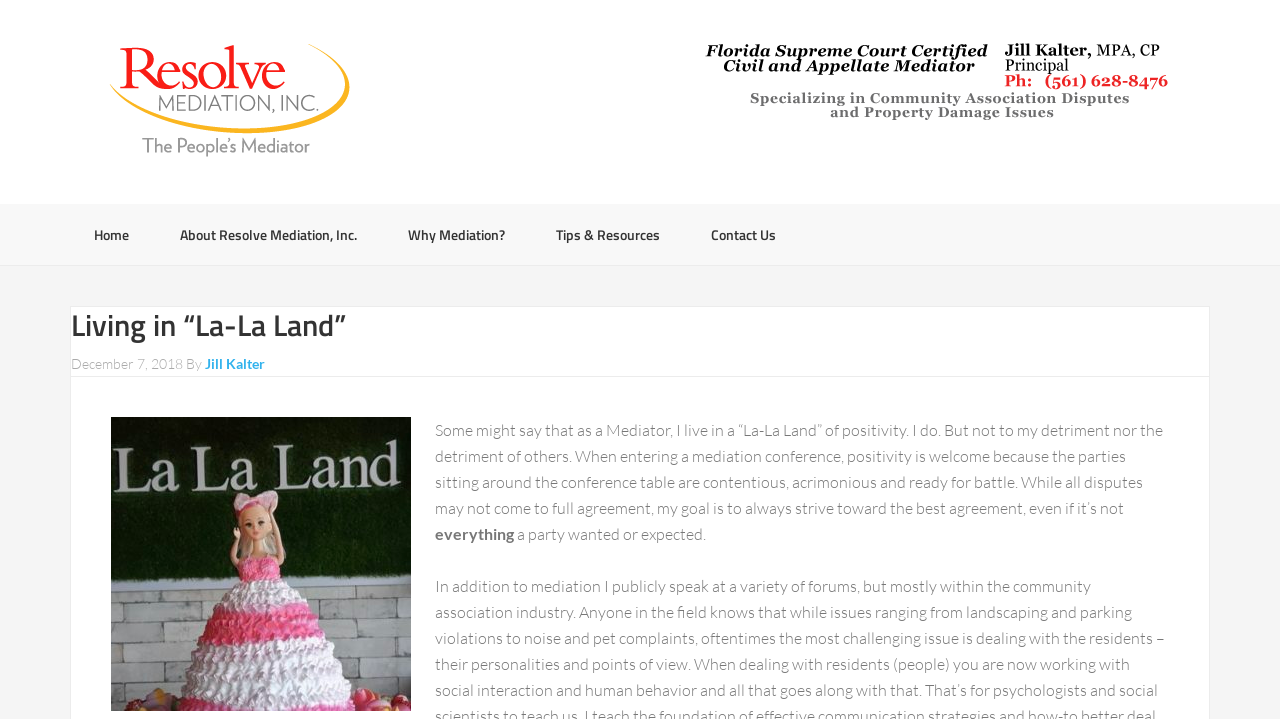What is the goal of the mediator?
Based on the image content, provide your answer in one word or a short phrase.

Best agreement